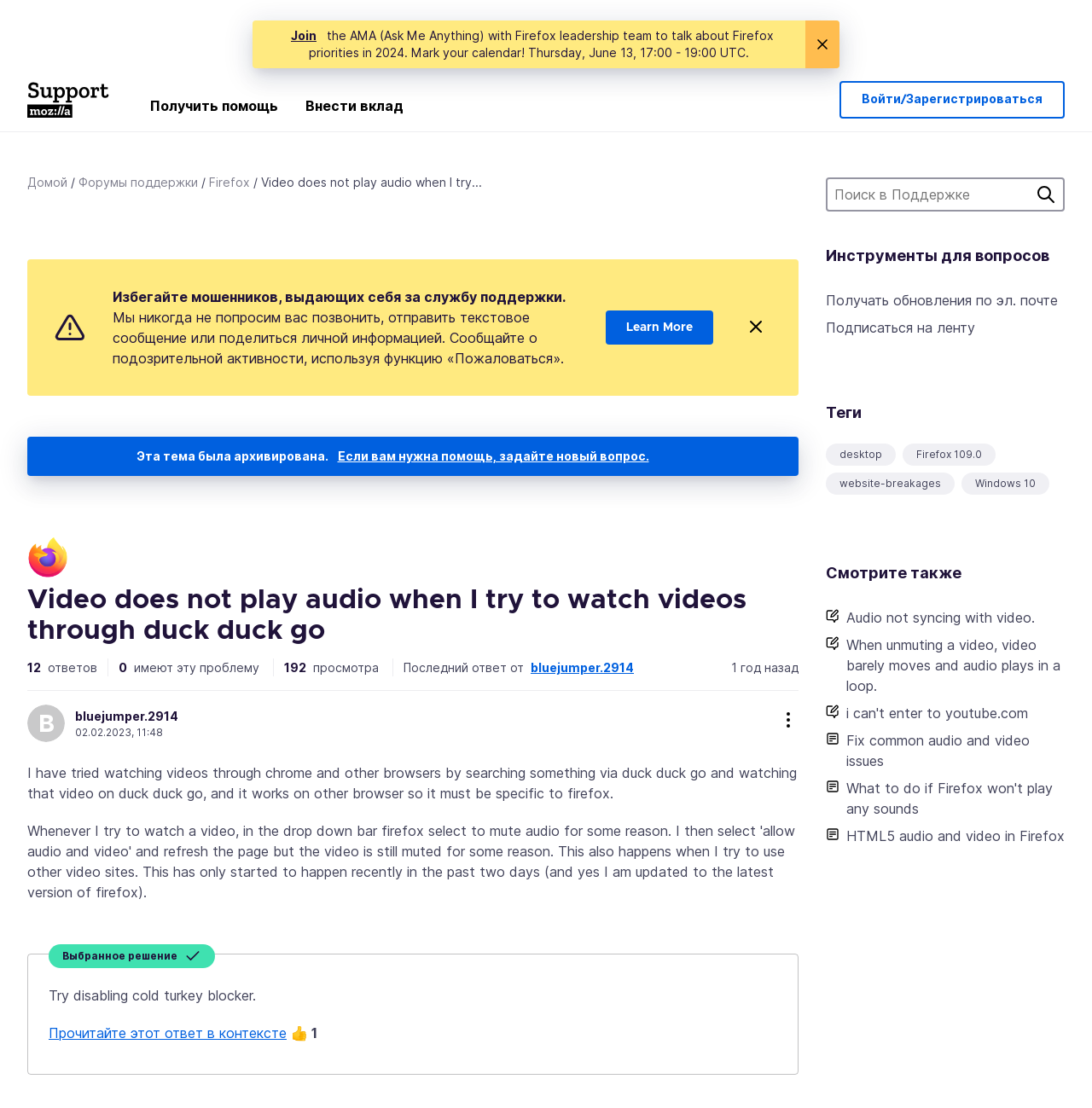Based on what you see in the screenshot, provide a thorough answer to this question: How many answers does the question 'Video does not play audio when I try to watch videos through duck duck go' have?

The question 'Video does not play audio when I try to watch videos through duck duck go' has 12 answers, which is indicated by the text '12' with a bounding box of [0.025, 0.596, 0.037, 0.609] on the webpage.